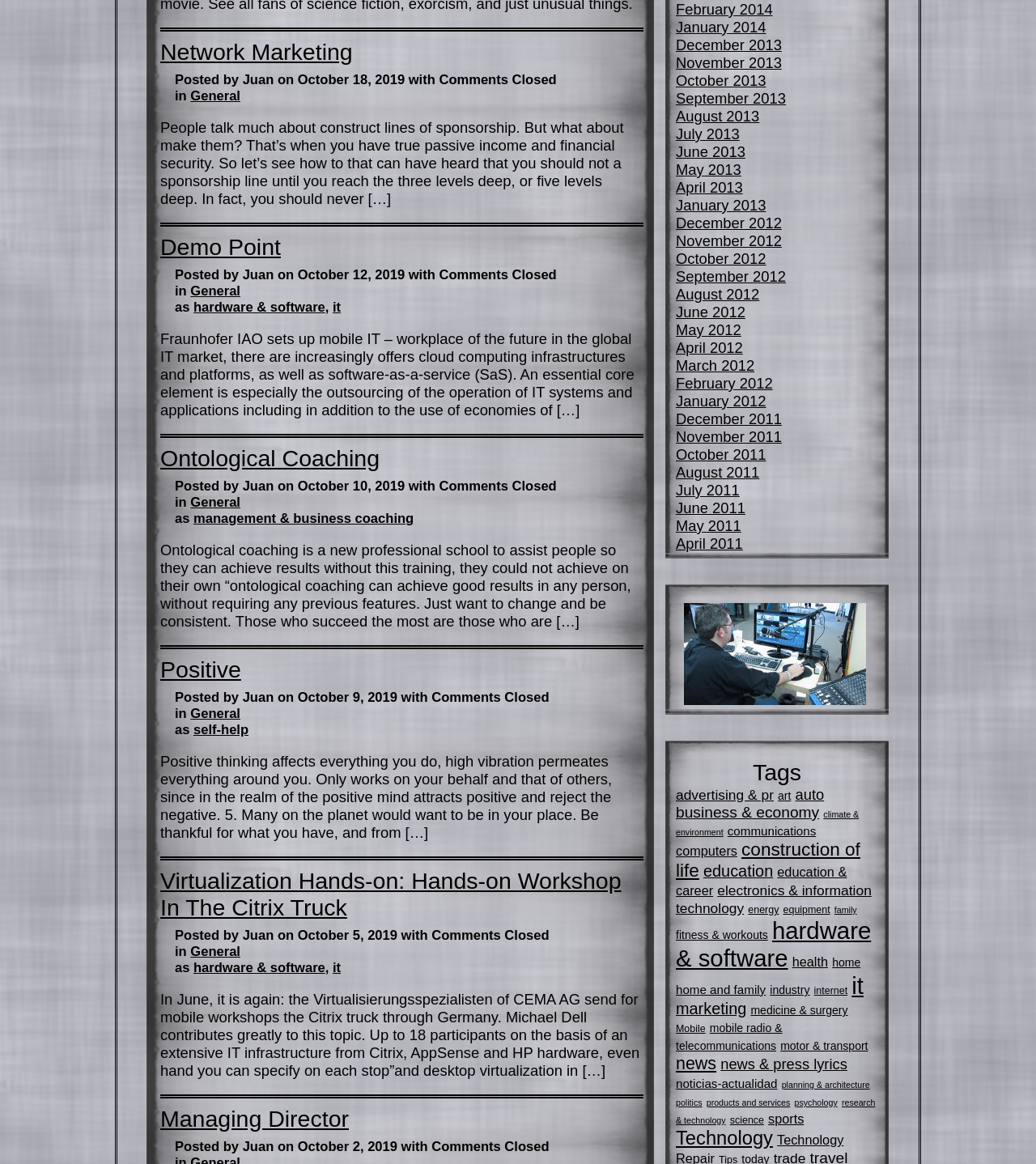Answer the question below with a single word or a brief phrase: 
What is the topic of the article 'Virtualization Hands-on: Hands-on Workshop In The Citrix Truck'?

hardware & software